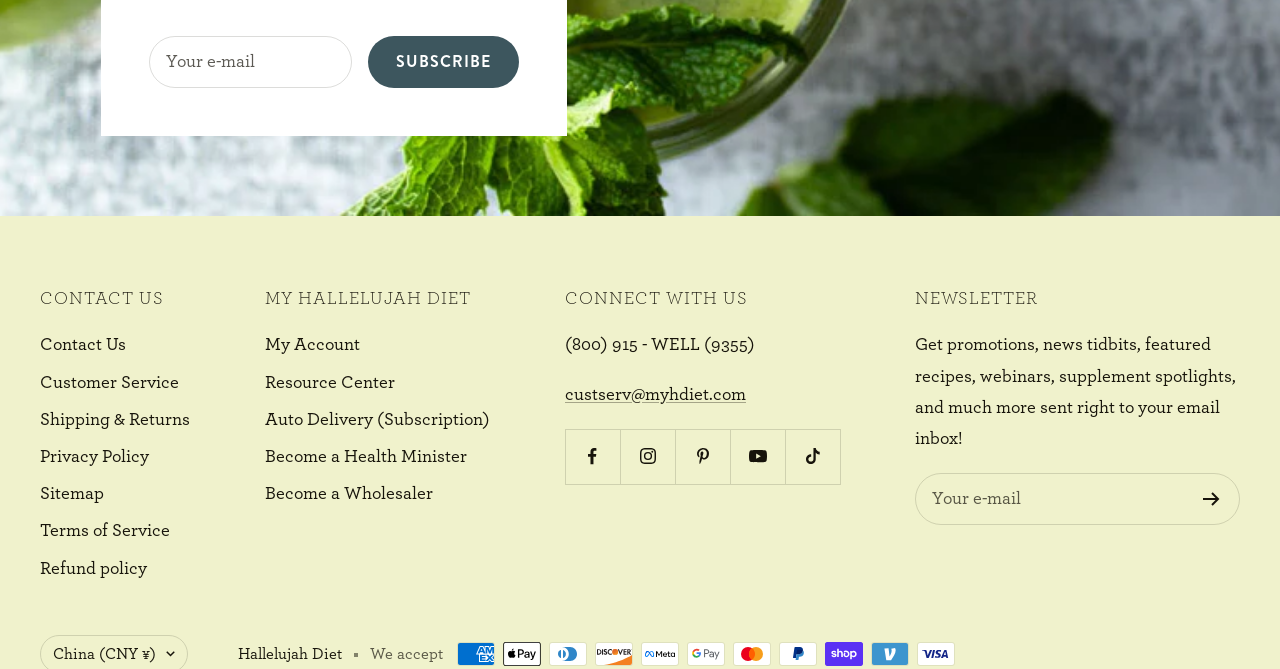Find and specify the bounding box coordinates that correspond to the clickable region for the instruction: "Register for the newsletter".

[0.94, 0.736, 0.953, 0.757]